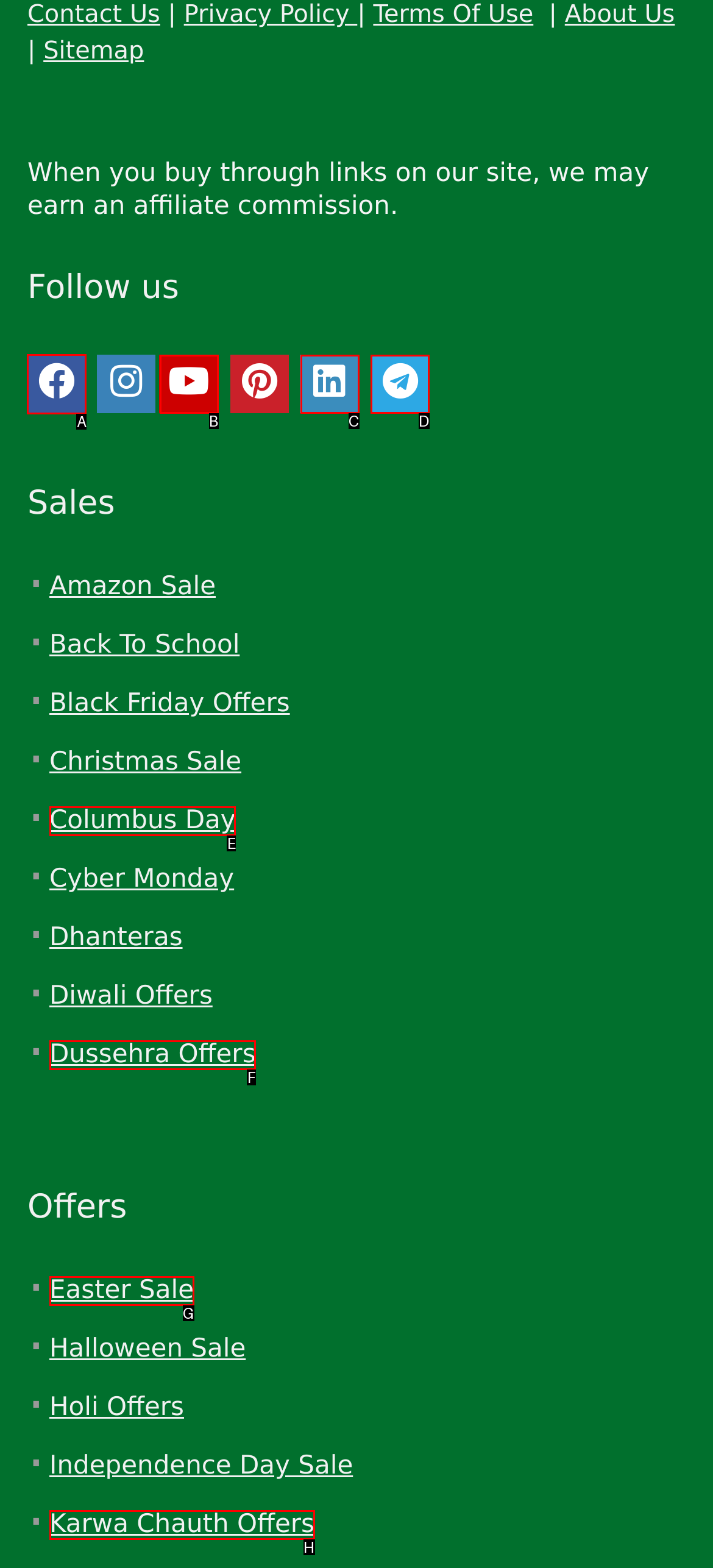Which option should I select to accomplish the task: Go to the company homepage? Respond with the corresponding letter from the given choices.

None